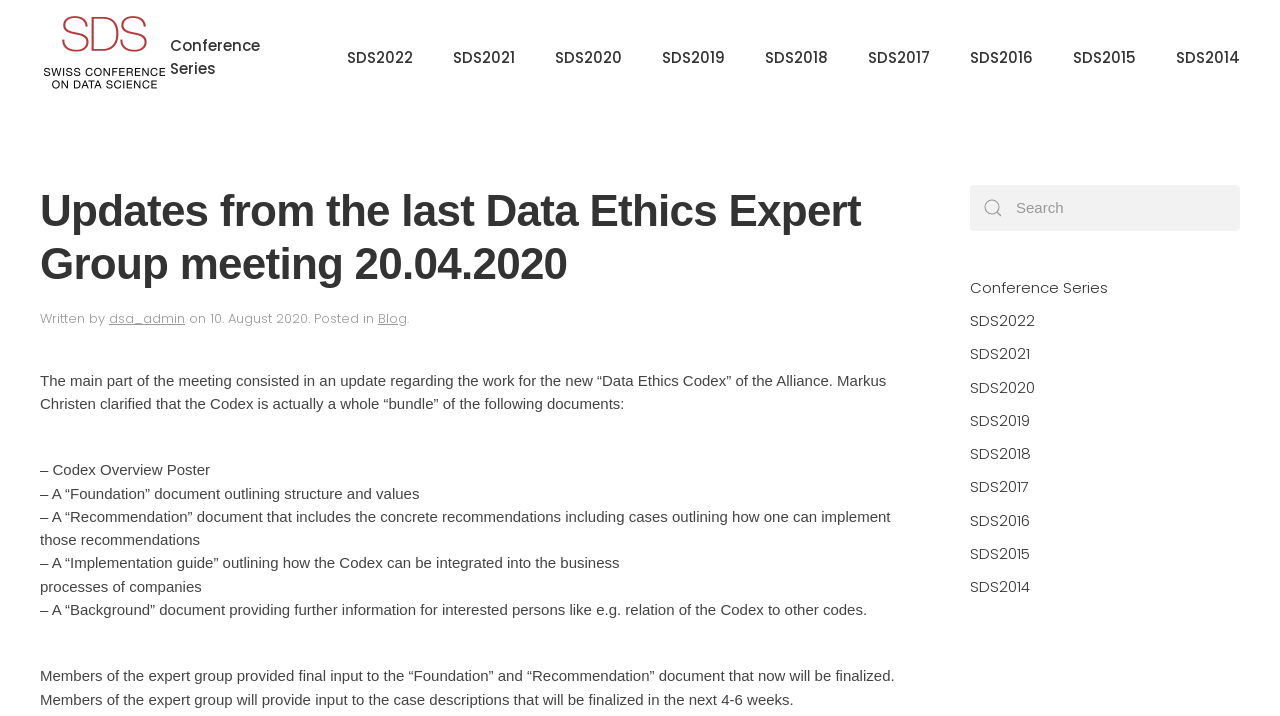Determine the bounding box coordinates for the UI element matching this description: "Affiliate Disclosure".

None